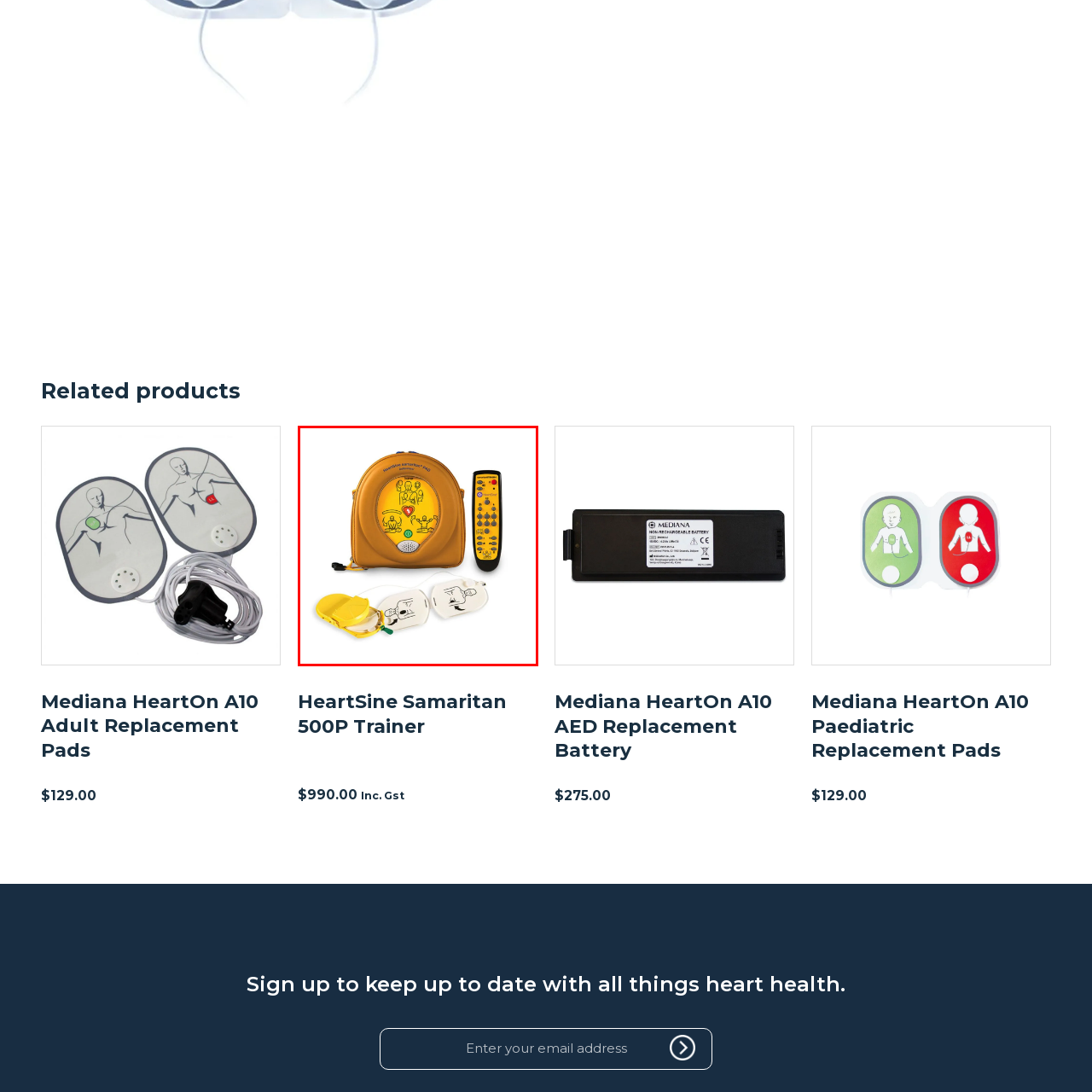What is the purpose of the remote control device?
Look at the image highlighted by the red bounding box and answer the question with a single word or brief phrase.

To simulate cardiac emergencies